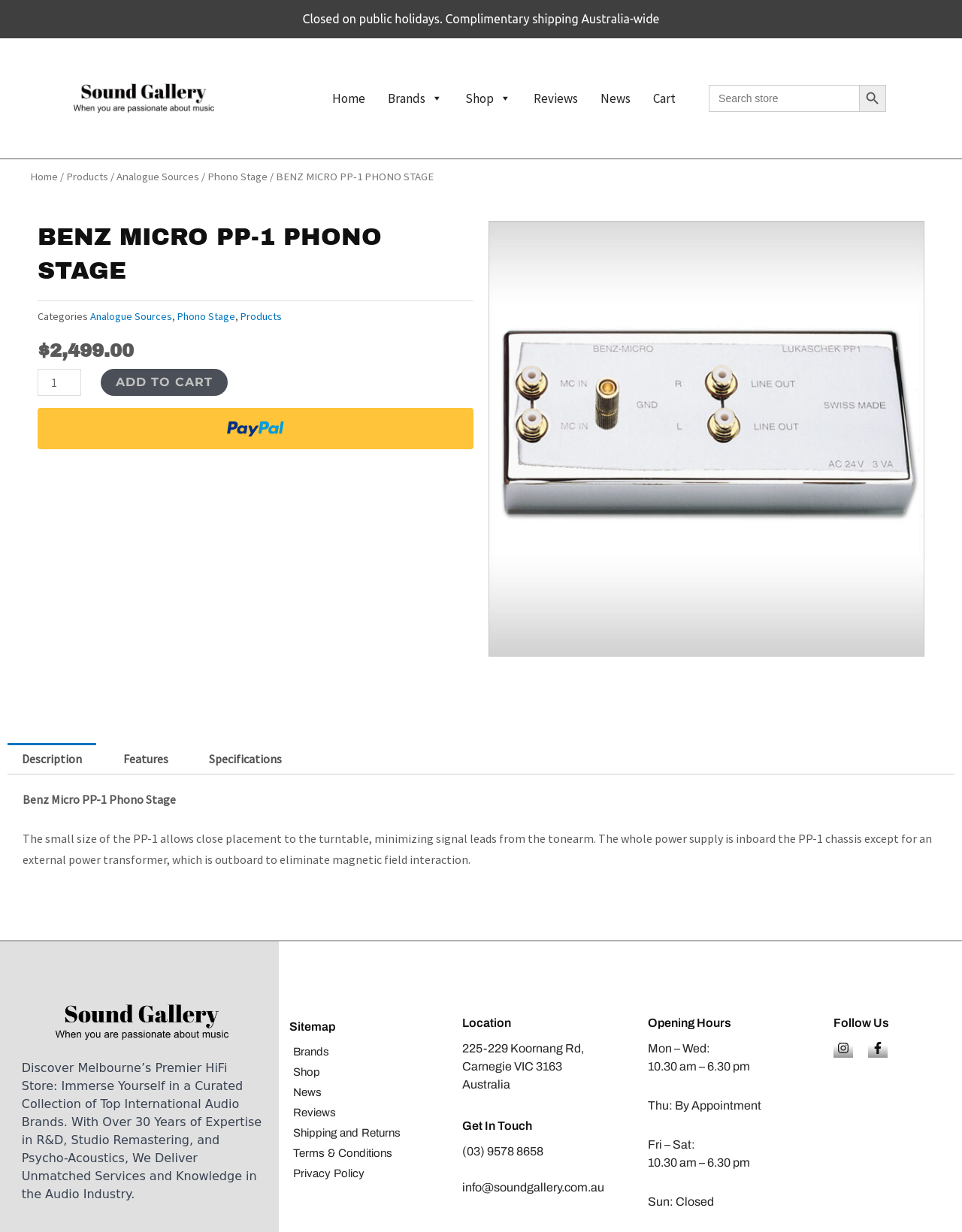Locate the bounding box coordinates of the element to click to perform the following action: 'View product description'. The coordinates should be given as four float values between 0 and 1, in the form of [left, top, right, bottom].

[0.008, 0.603, 0.1, 0.628]